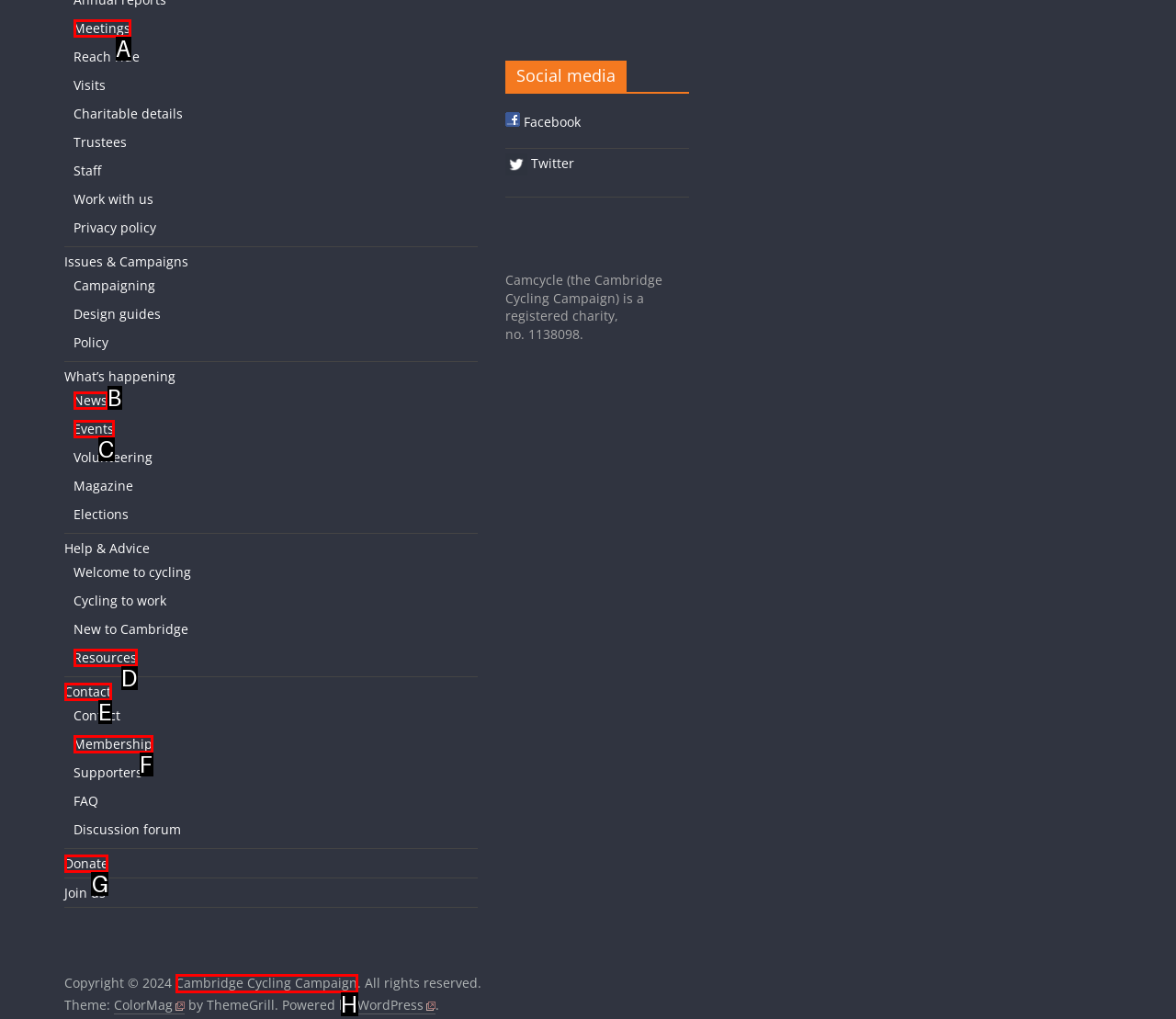Identify the letter of the correct UI element to fulfill the task: Donate to the charity from the given options in the screenshot.

G